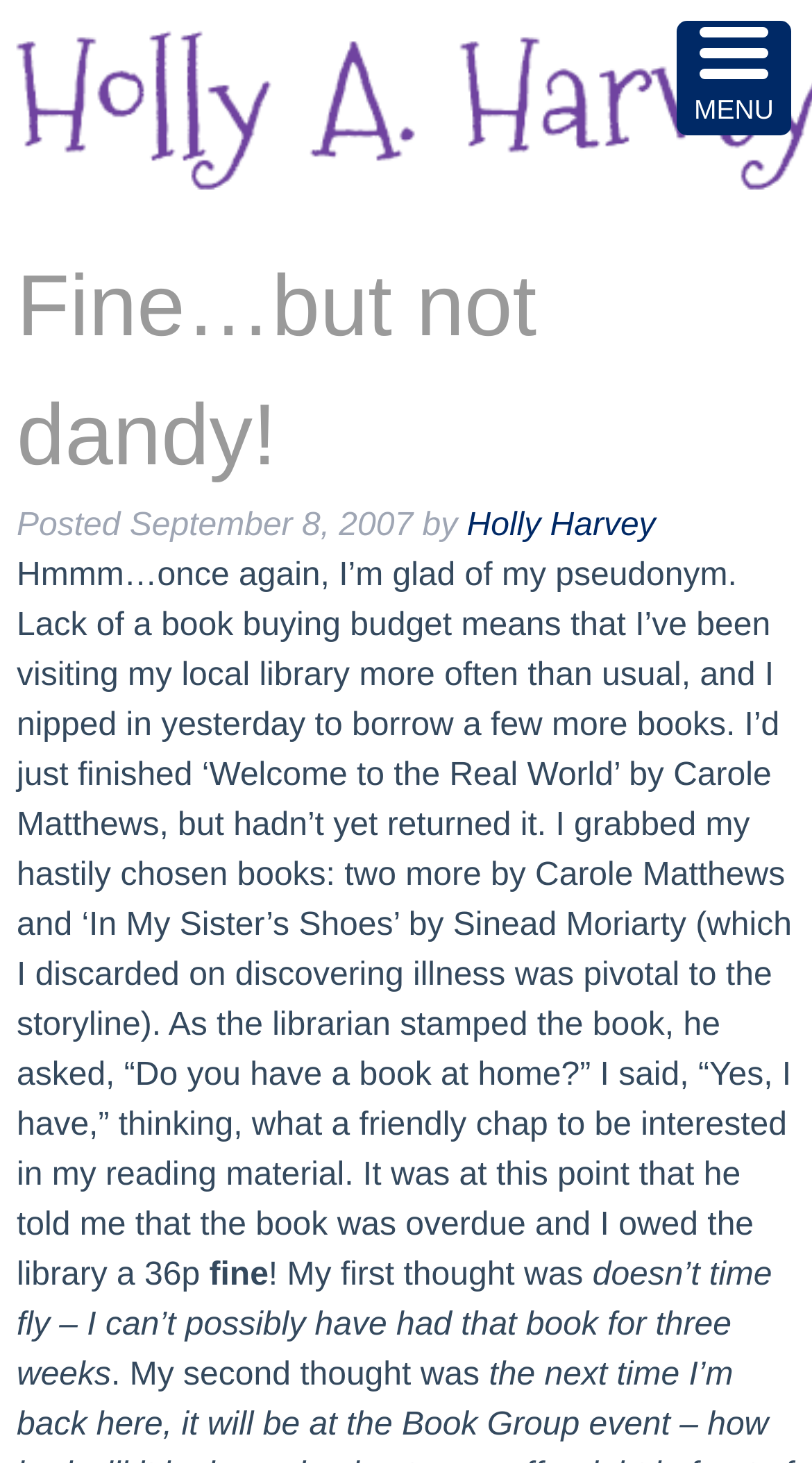How much does the author owe the library?
Examine the webpage screenshot and provide an in-depth answer to the question.

The author mentions 'he told me that the book was overdue and I owed the library a 36p' in the post, indicating the amount they need to pay as a fine.